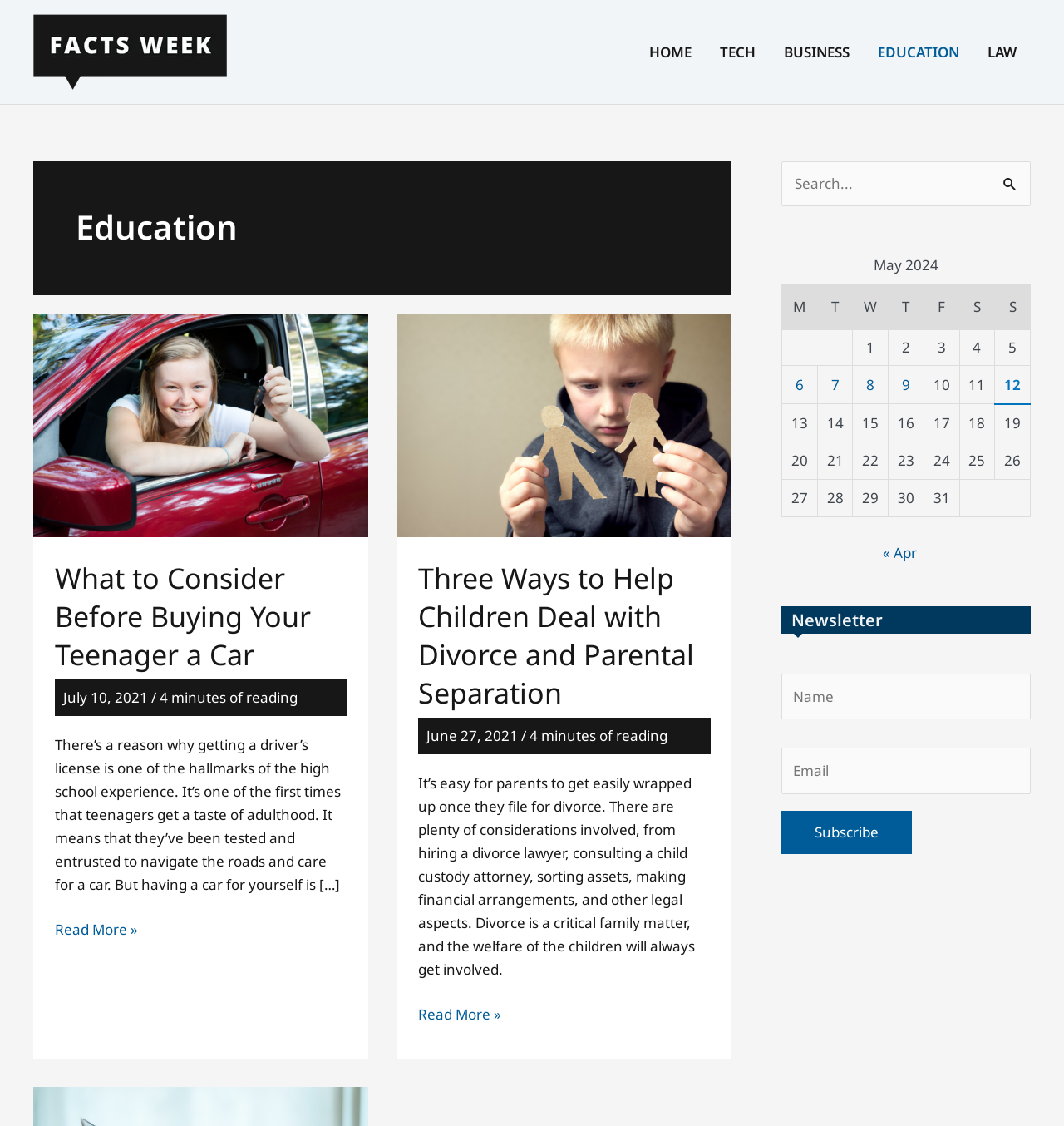What is the text of the first link in the navigation?
Give a single word or phrase answer based on the content of the image.

HOME